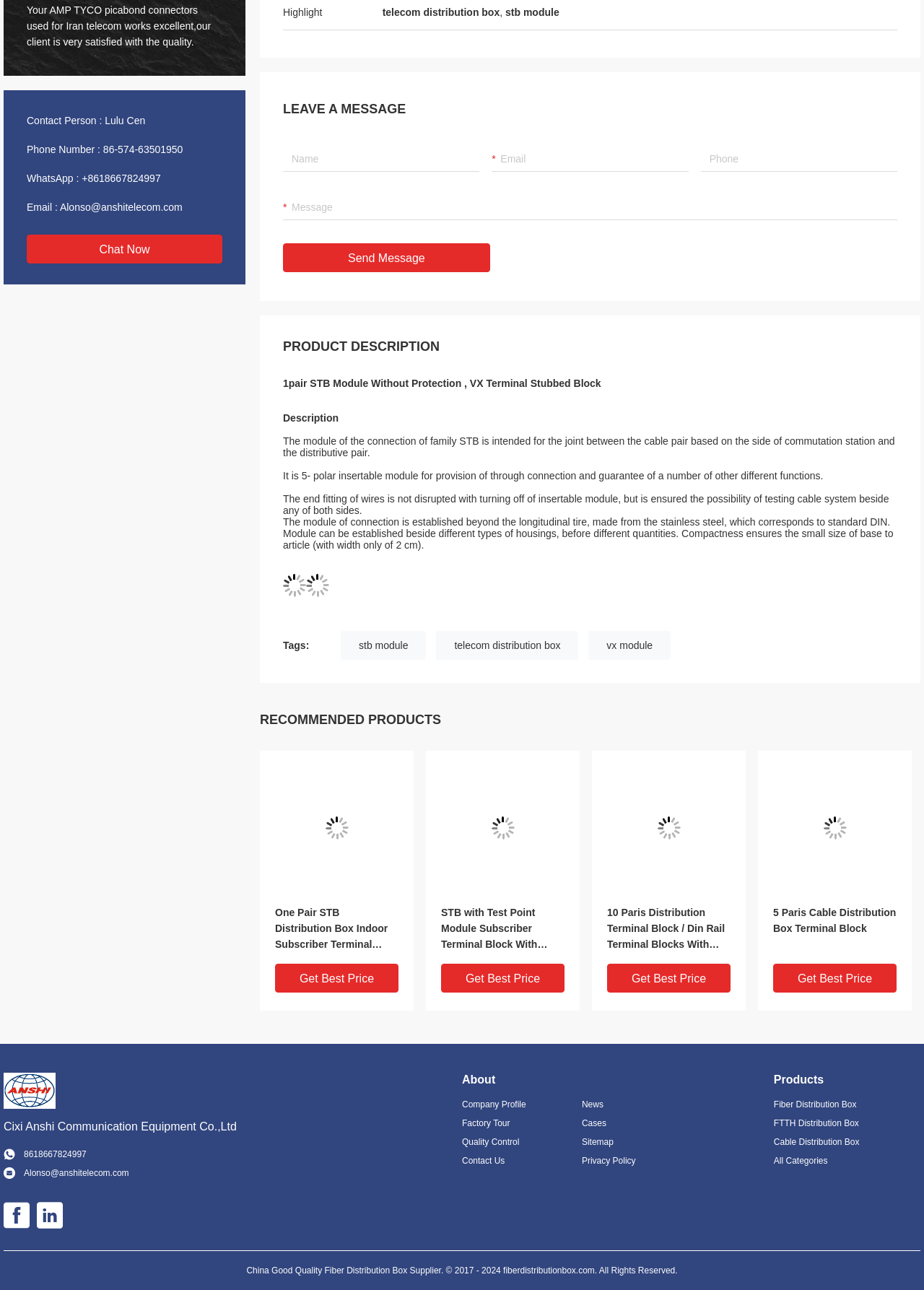Determine the bounding box for the HTML element described here: "title="Cixi Anshi Communication Equipment Co.,Ltd"". The coordinates should be given as [left, top, right, bottom] with each number being a float between 0 and 1.

[0.004, 0.832, 0.105, 0.86]